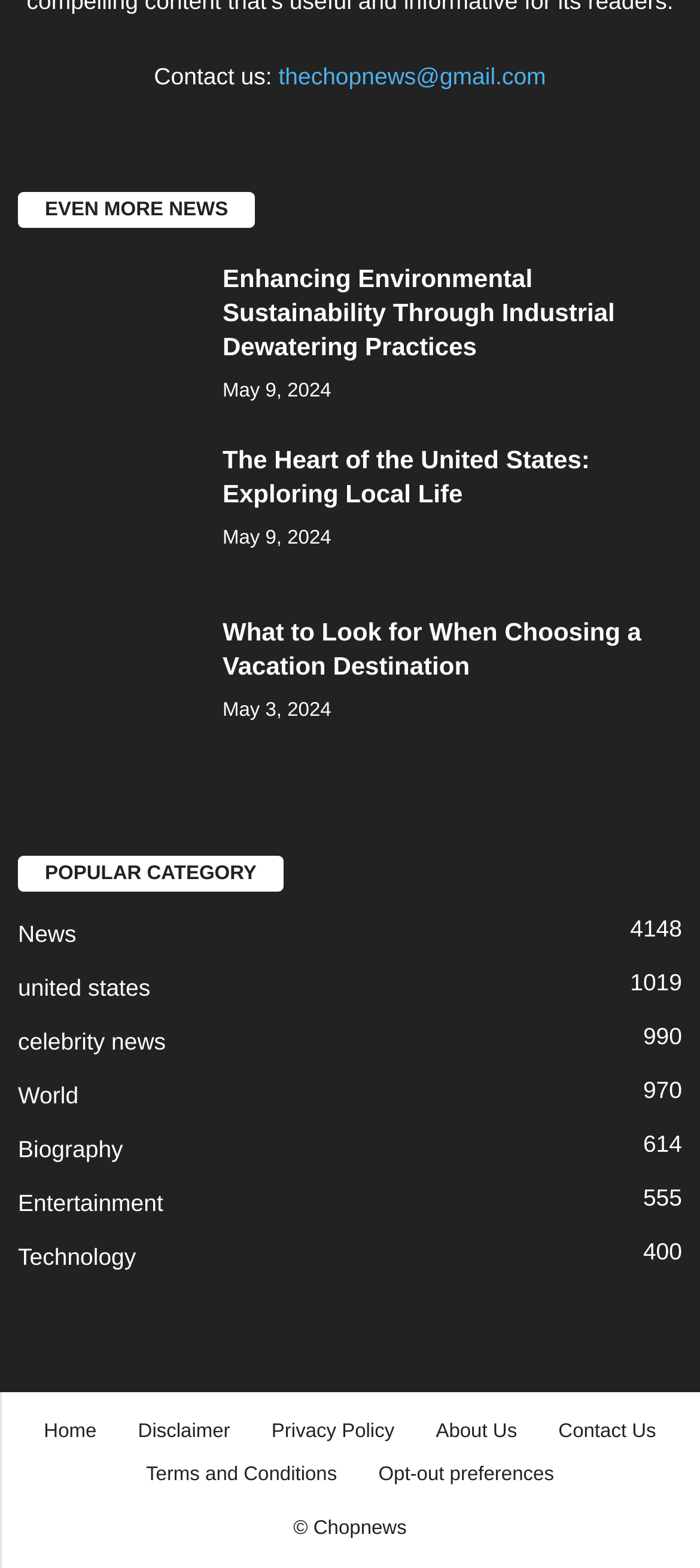Please answer the following question using a single word or phrase: 
How many categories are listed under 'POPULAR CATEGORY'?

6